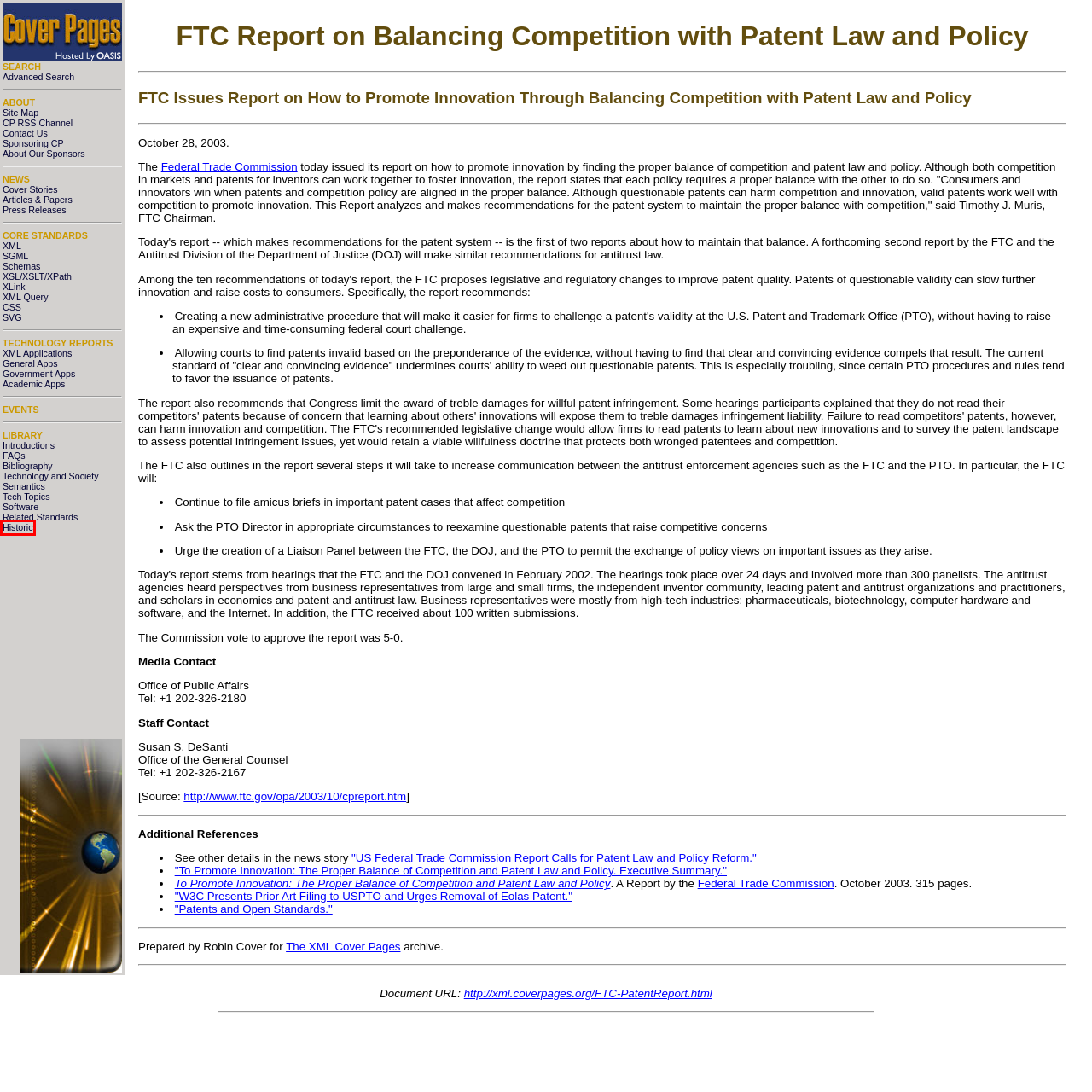You are given a screenshot of a webpage within which there is a red rectangle bounding box. Please choose the best webpage description that matches the new webpage after clicking the selected element in the bounding box. Here are the options:
A. Cover Pages: About The Cover Pages Web Site
B. Cover Pages: Cover Pages Technology Reports
C. Cover Pages: Historic Documents
D. Cover Pages: Web Site Index - Expanded Outline
E. The CoverPages
F. Cover Pages: The Cover Pages Sponsors
G. Cover Pages: Software and Markup Languages
H. Cover Pages: Technology and Society

C